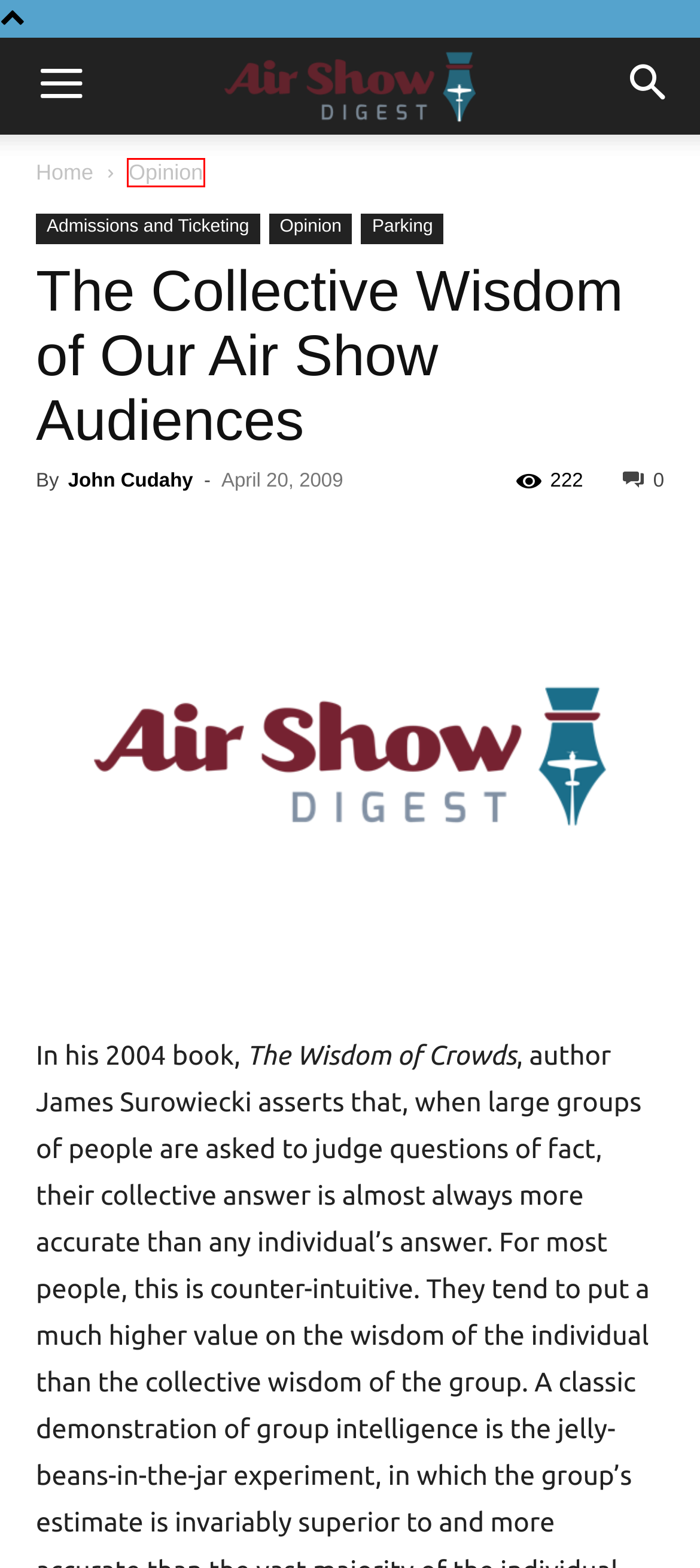Examine the screenshot of a webpage with a red bounding box around a specific UI element. Identify which webpage description best matches the new webpage that appears after clicking the element in the red bounding box. Here are the candidates:
A. Visit the ICAS Air Show Calendar for 2019 Shows! | Air Shows Magazine
B. Parking | Air Shows Magazine
C. Opinion | Air Shows Magazine
D. Air Shows as Aviation Work Force Development Events | Air Shows Magazine
E. Performer Safety | Air Shows Magazine
F. John Cudahy | Air Shows Magazine
G. Air Shows Magazine | The Air Show Authority Magazine
H. Features | Air Shows Magazine

C